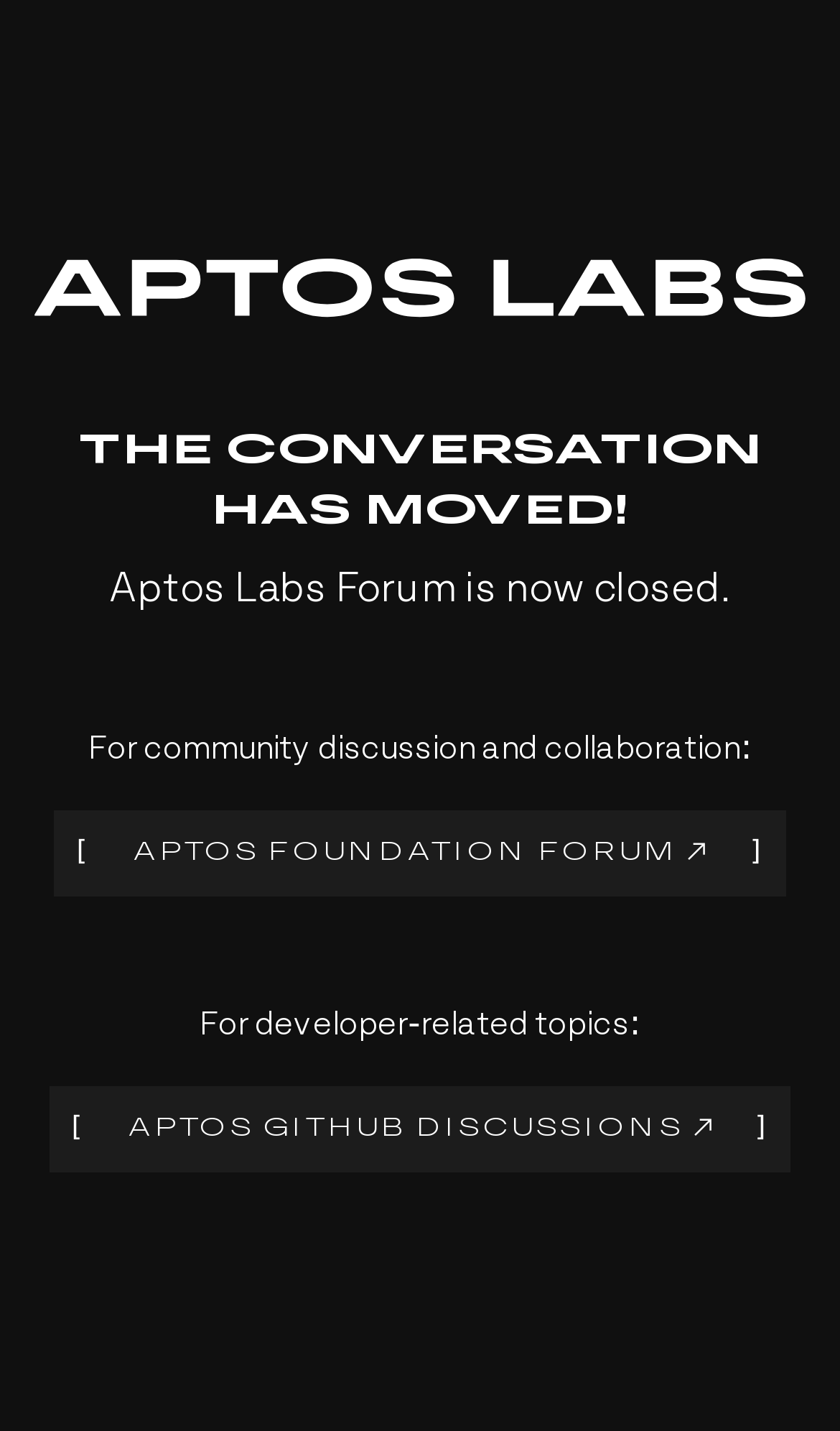How many options are provided for developer-related topics?
Give a single word or phrase as your answer by examining the image.

1